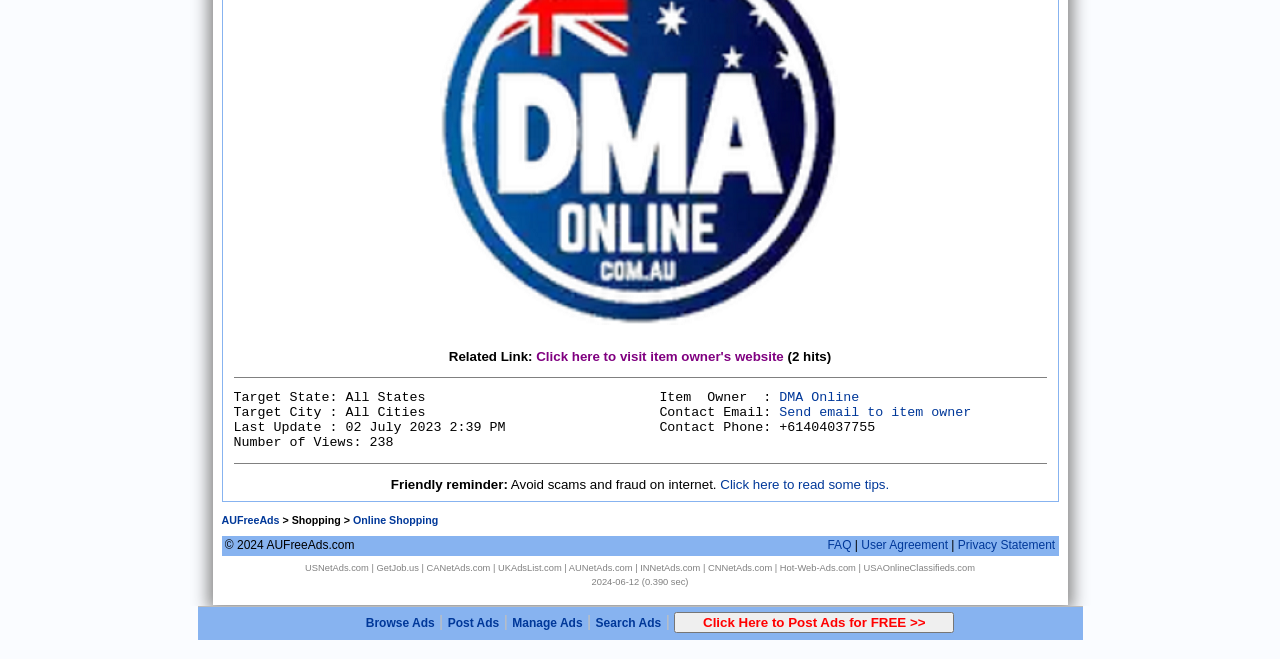Given the element description, predict the bounding box coordinates in the format (top-left x, top-left y, bottom-right x, bottom-right y). Make sure all values are between 0 and 1. Here is the element description: GetJob.us

[0.294, 0.854, 0.327, 0.869]